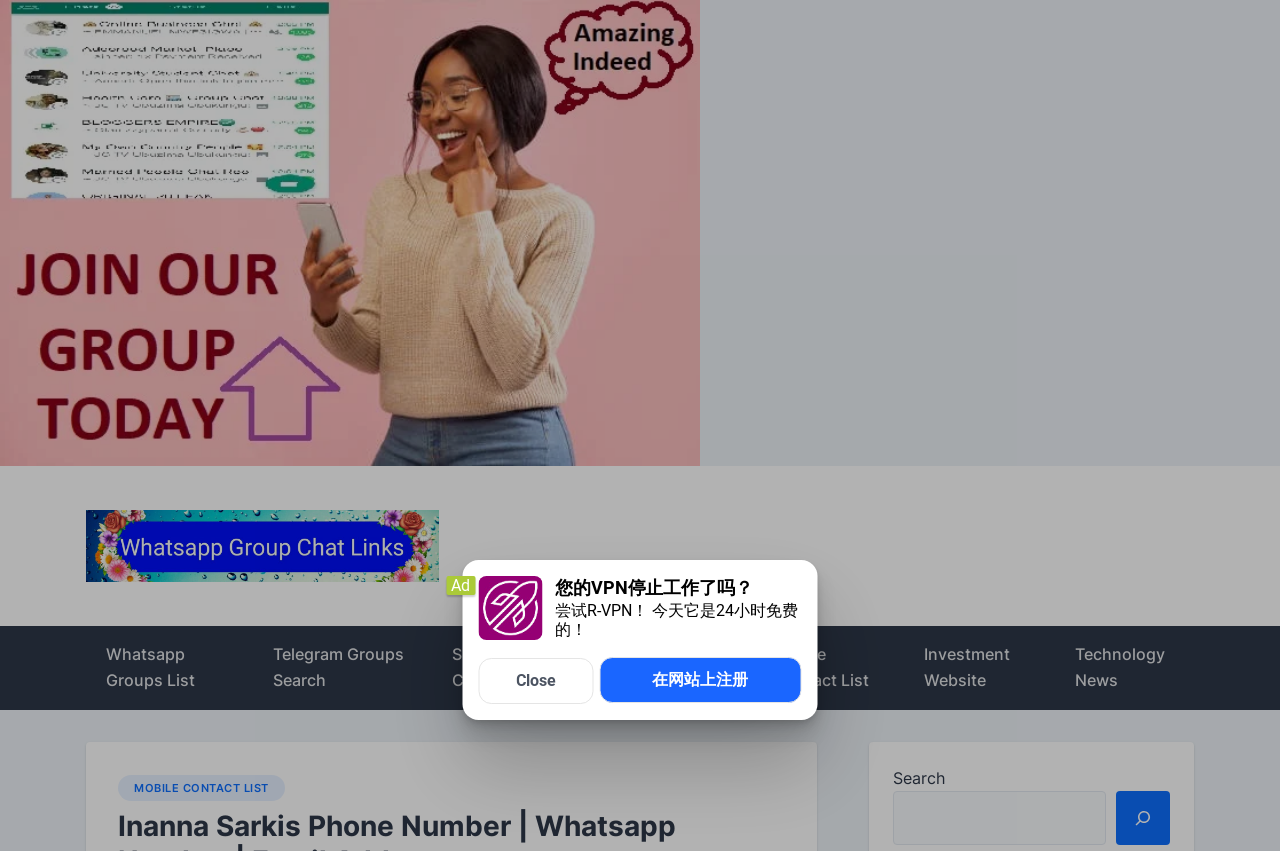Provide a one-word or brief phrase answer to the question:
How many links are there on the webpage?

13